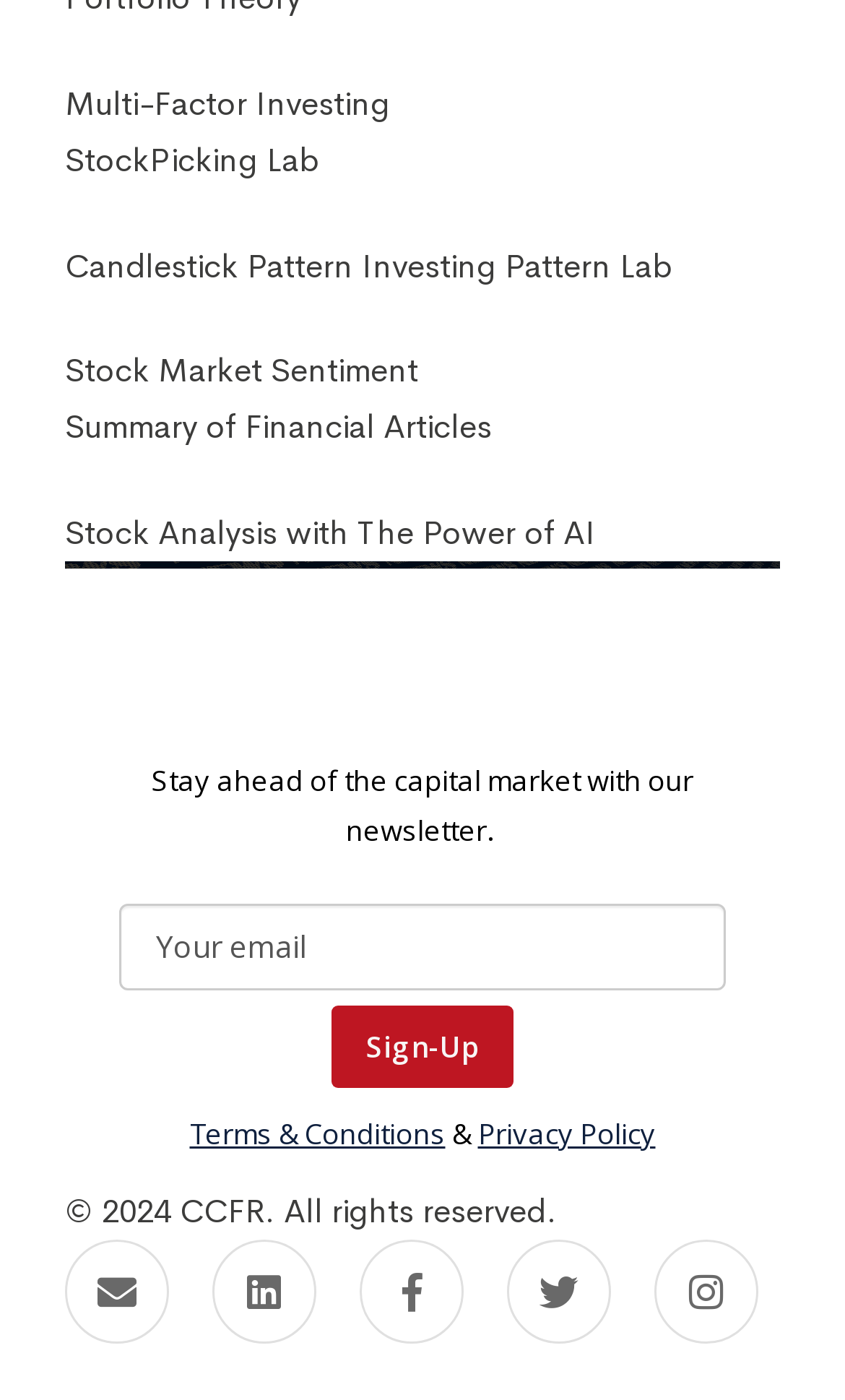What is the copyright year?
Using the screenshot, give a one-word or short phrase answer.

2024